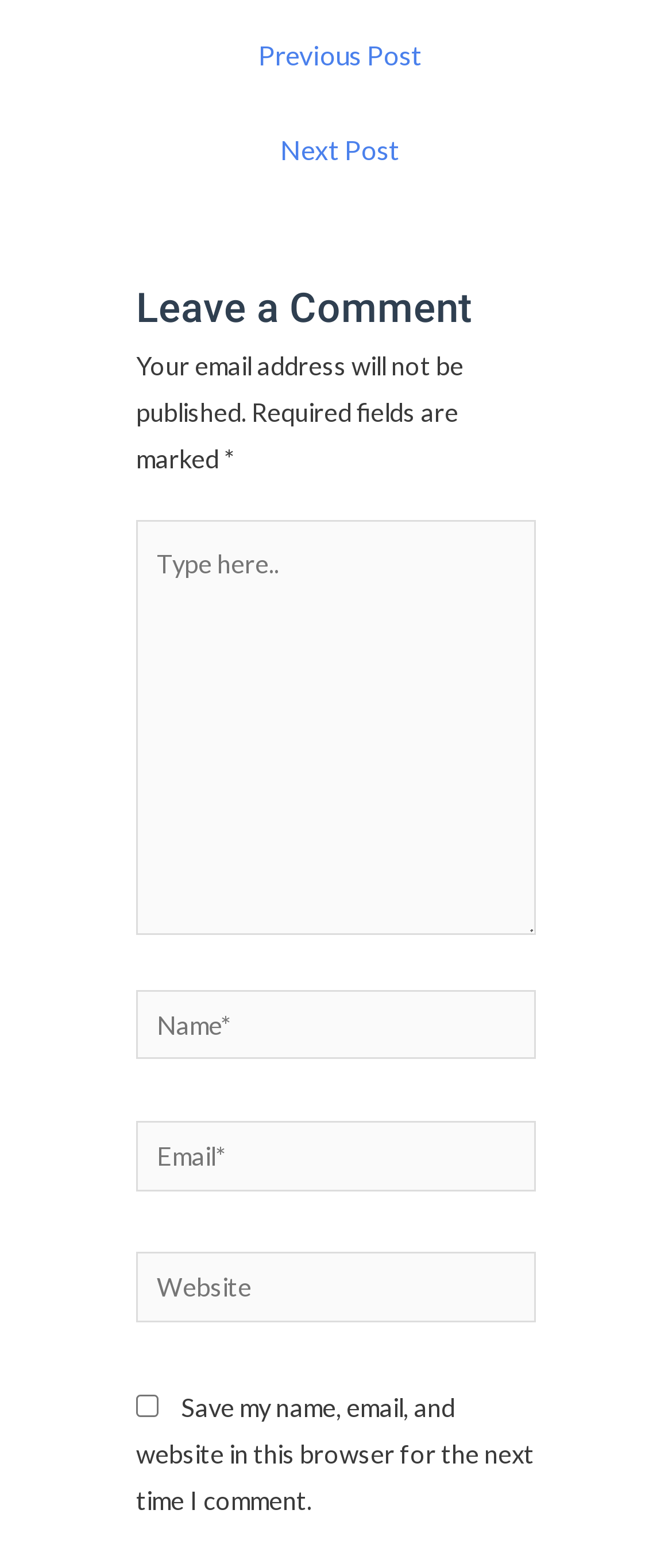Please specify the bounding box coordinates in the format (top-left x, top-left y, bottom-right x, bottom-right y), with all values as floating point numbers between 0 and 1. Identify the bounding box of the UI element described by: ← Previous Post

[0.128, 0.017, 0.882, 0.057]